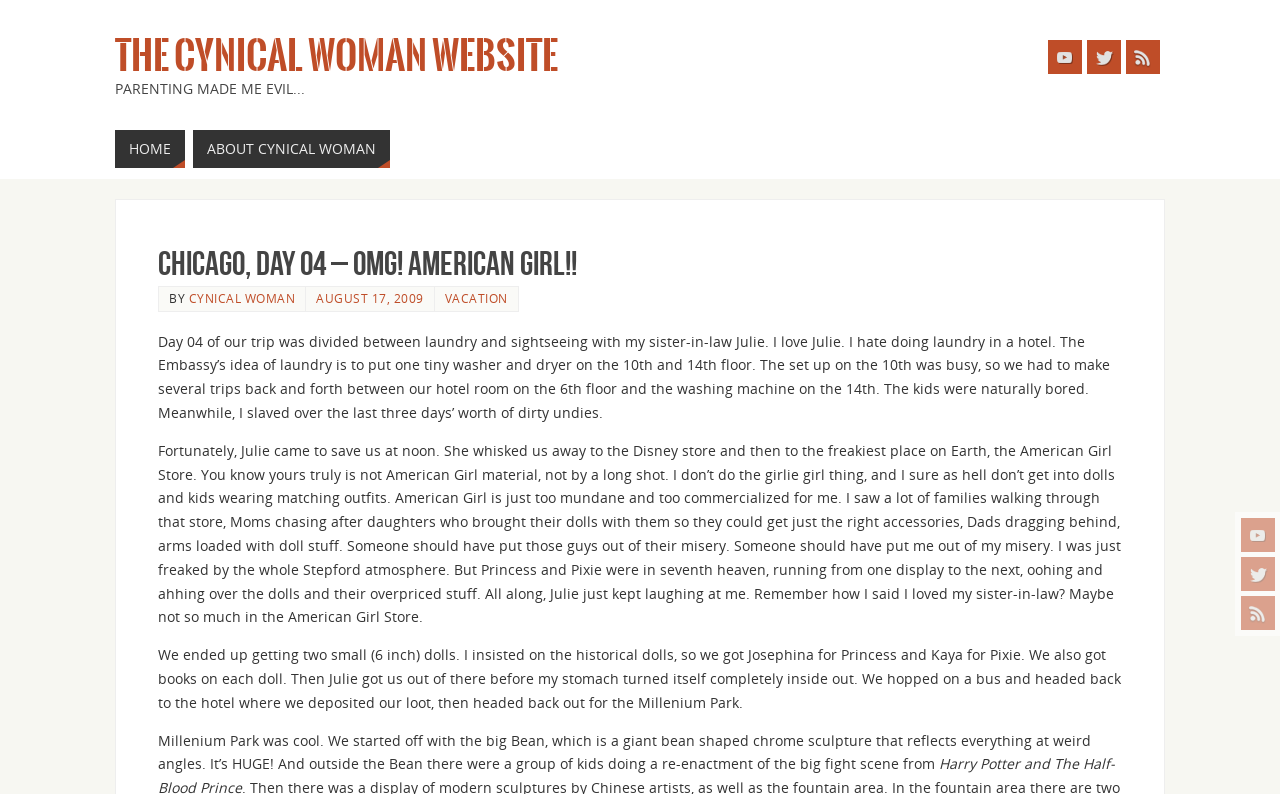Please answer the following question using a single word or phrase: 
What is the author's opinion about American Girl?

Negative